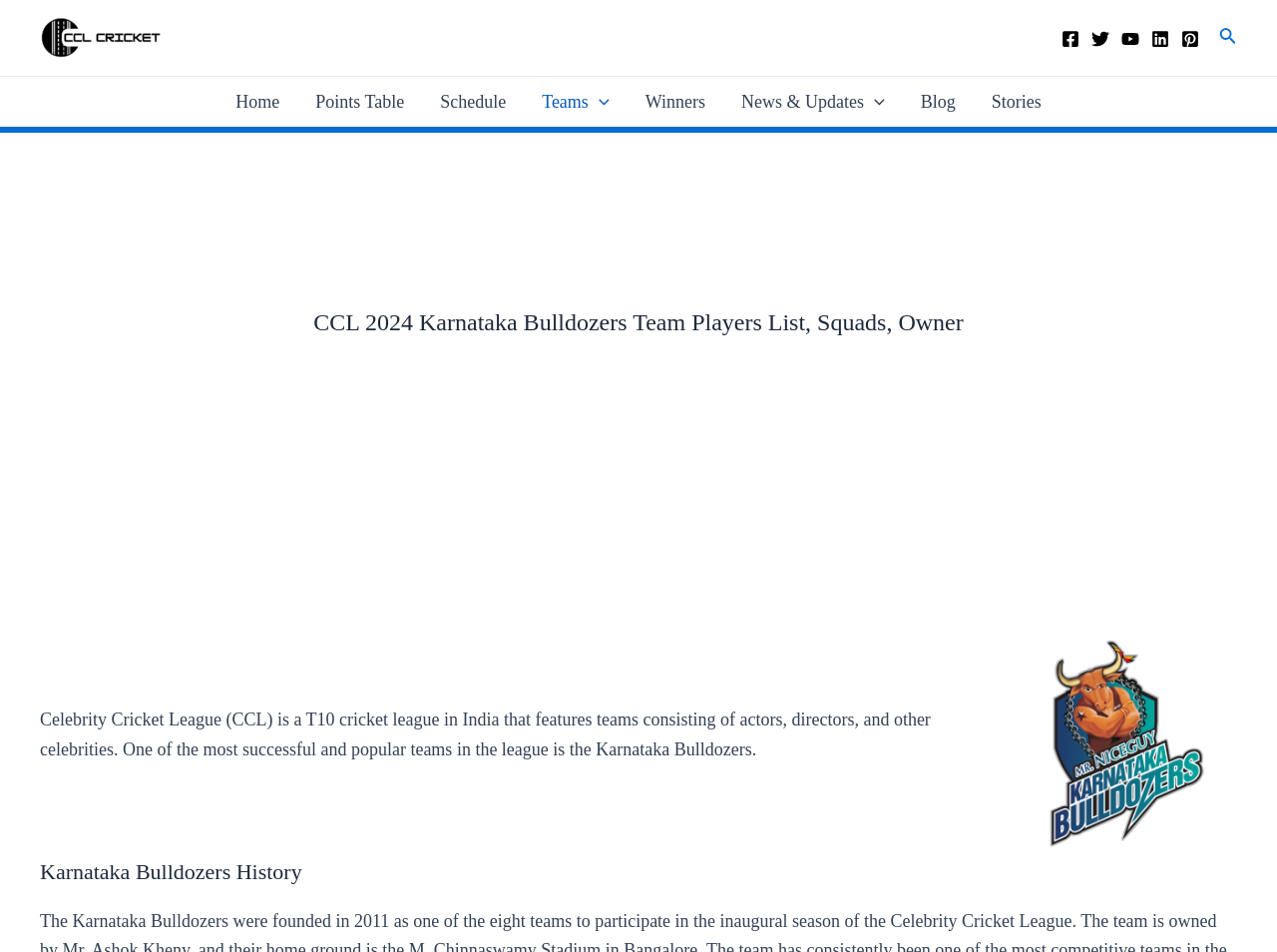How many social media links are present at the top of the webpage?
Using the picture, provide a one-word or short phrase answer.

5